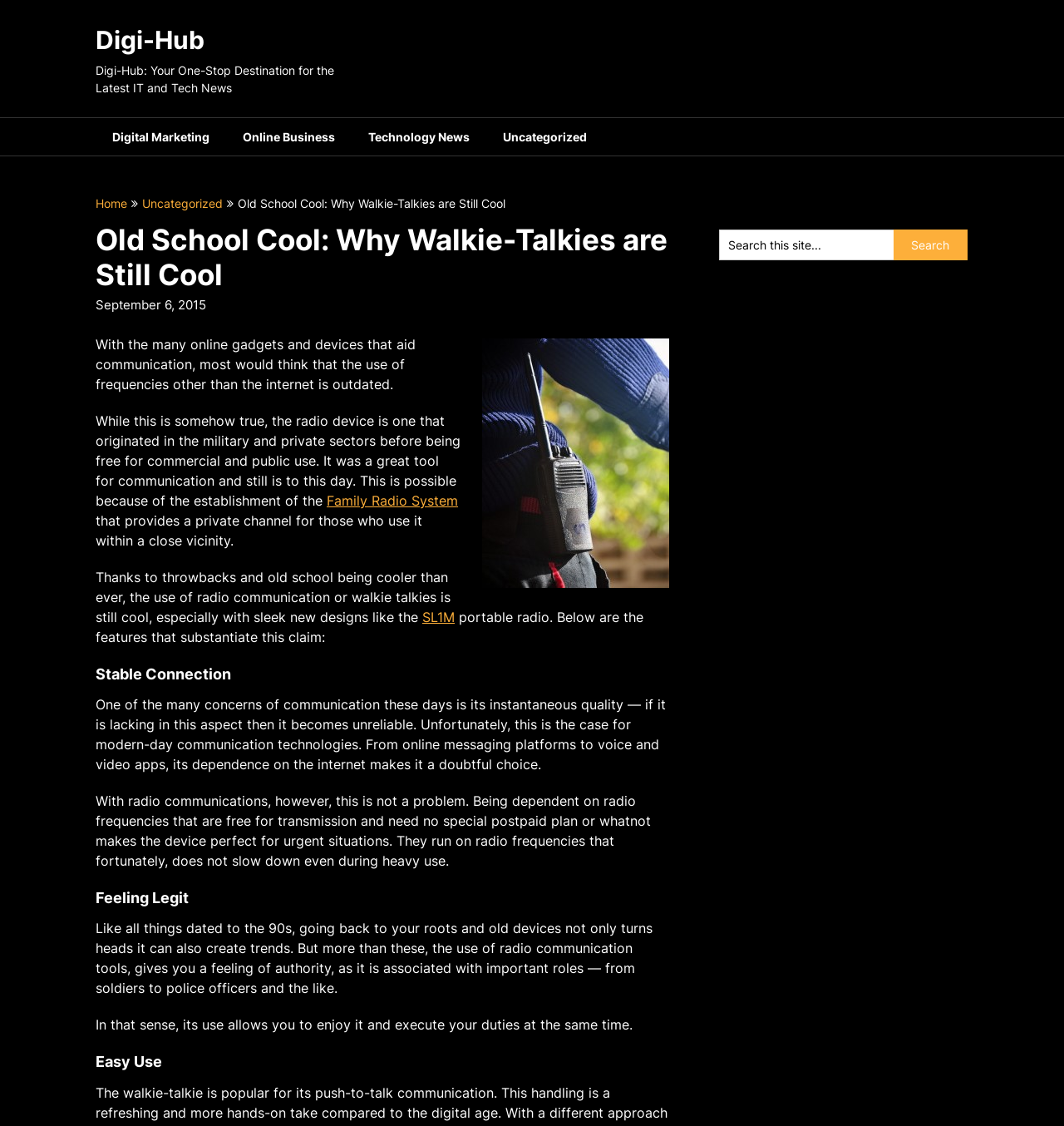Return the bounding box coordinates of the UI element that corresponds to this description: "Digital Marketing". The coordinates must be given as four float numbers in the range of 0 and 1, [left, top, right, bottom].

[0.09, 0.105, 0.212, 0.138]